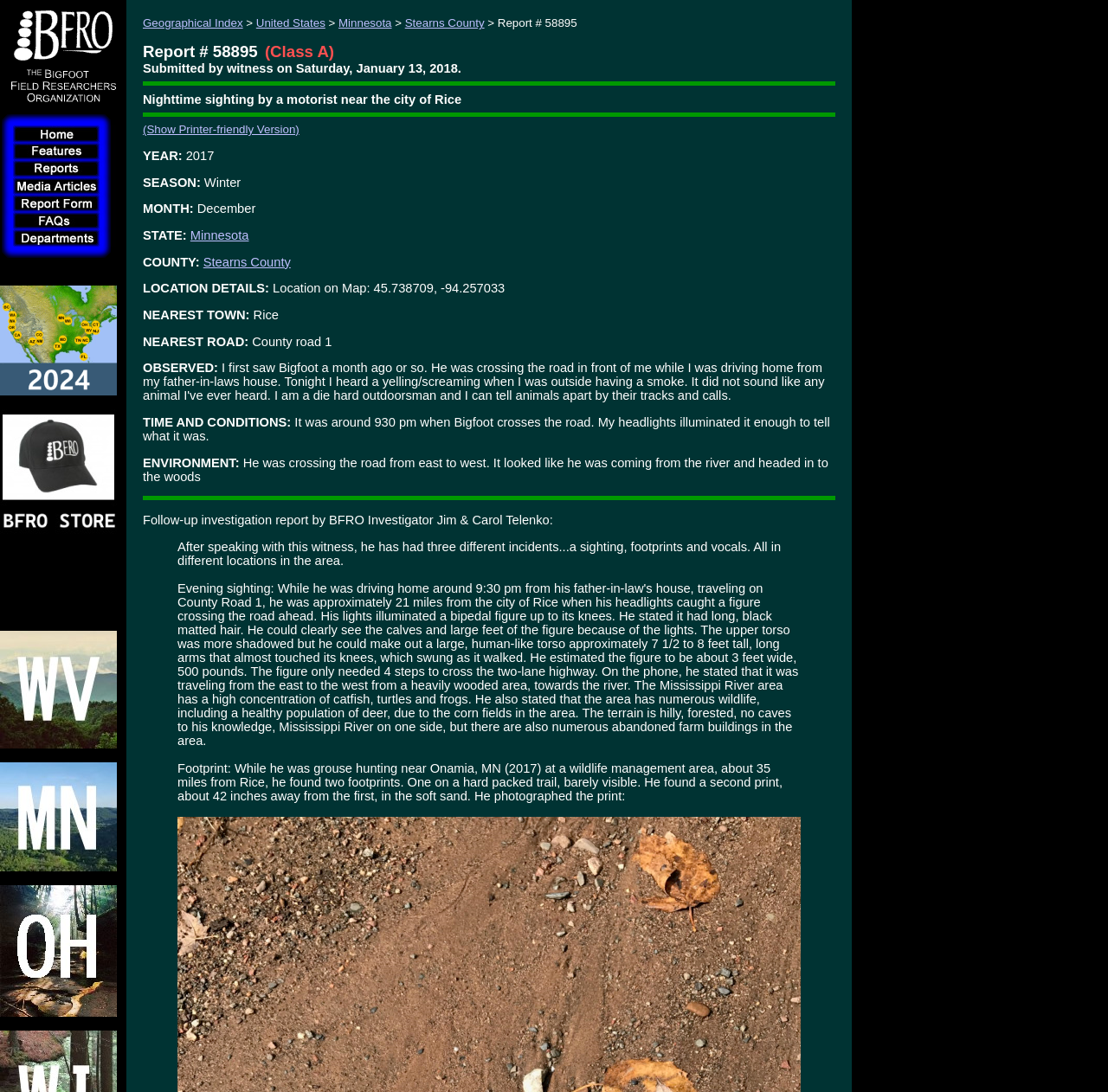Locate the bounding box for the described UI element: "name="menu2"". Ensure the coordinates are four float numbers between 0 and 1, formatted as [left, top, right, bottom].

[0.012, 0.2, 0.113, 0.212]